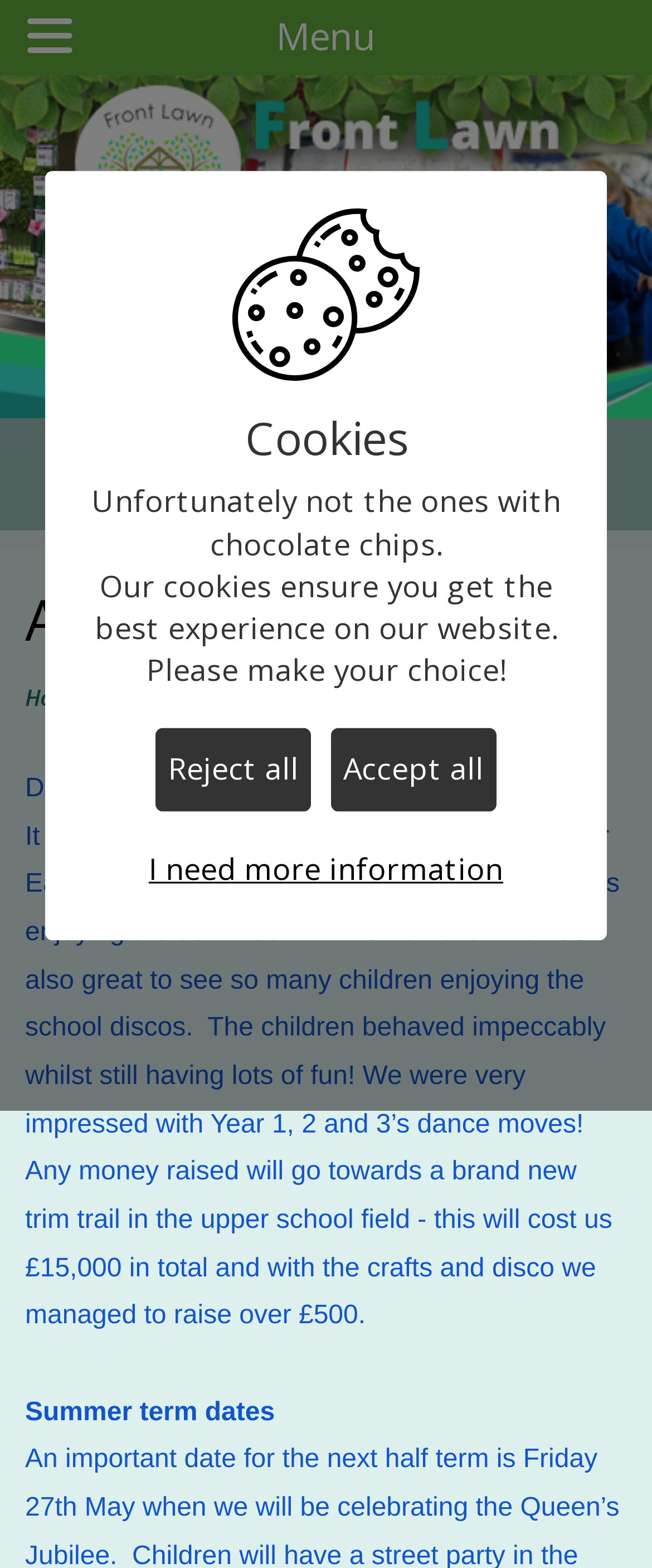Based on the element description, predict the bounding box coordinates (top-left x, top-left y, bottom-right x, bottom-right y) for the UI element in the screenshot: alt="iDre.am | Dream Dictionary"

None